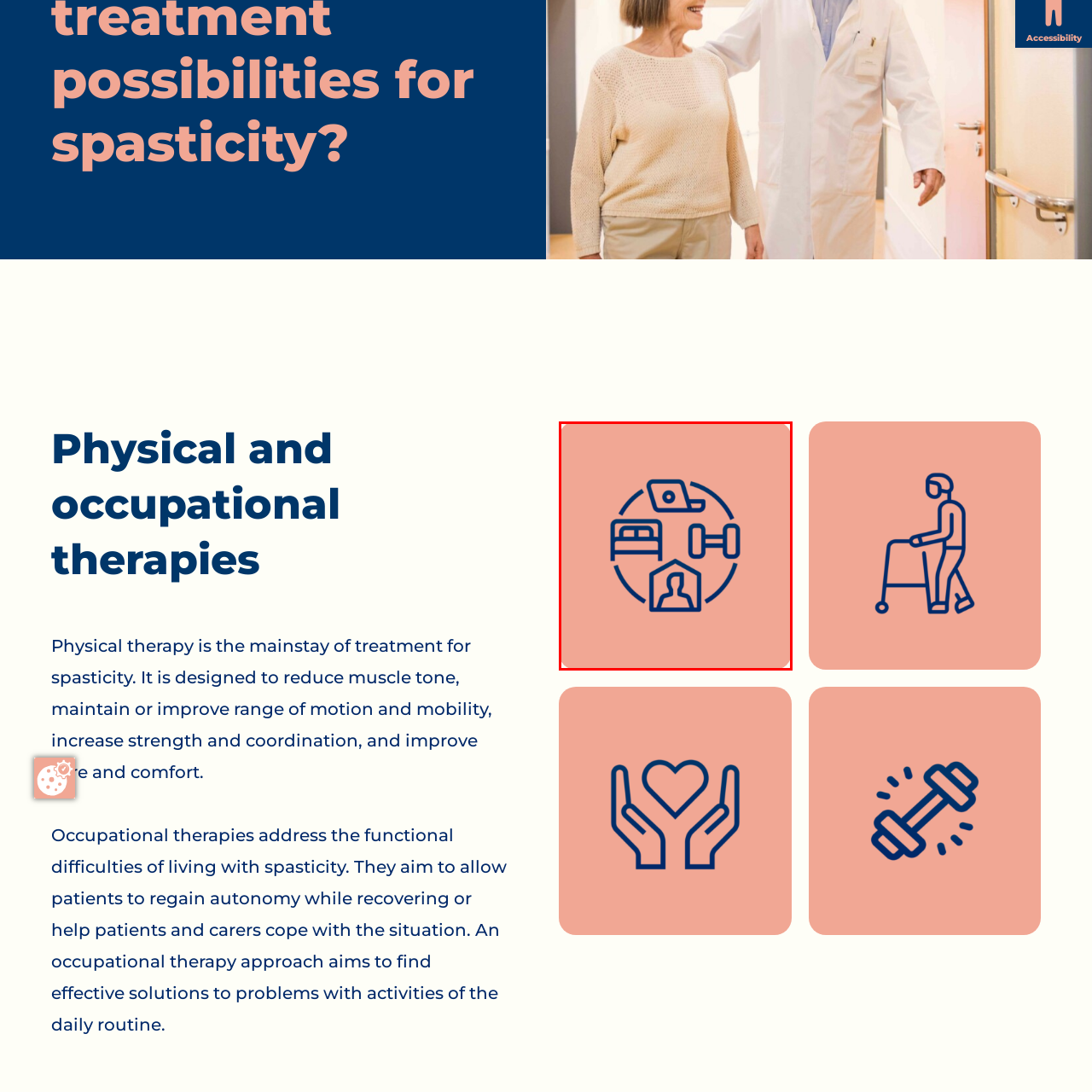Describe the scene captured within the highlighted red boundary in great detail.

The image features a symbolic representation of the interconnected aspects of therapeutic care. At its center is an icon depicting a person within a home environment, surrounded by illustrations representing three key therapeutic elements: a bed symbolizing rest and recovery, a piece of fitness equipment representing strength and physical therapy, and an icon denoting mobility, emphasizing the importance of movement and rehabilitation. The background is a soft coral hue, contrasting with the bold blue icons, which together convey a holistic approach to managing health through physical and occupational therapies. This image aligns closely with the theme of supporting individuals with spasticity and enhancing their quality of life through tailored therapeutic interventions.